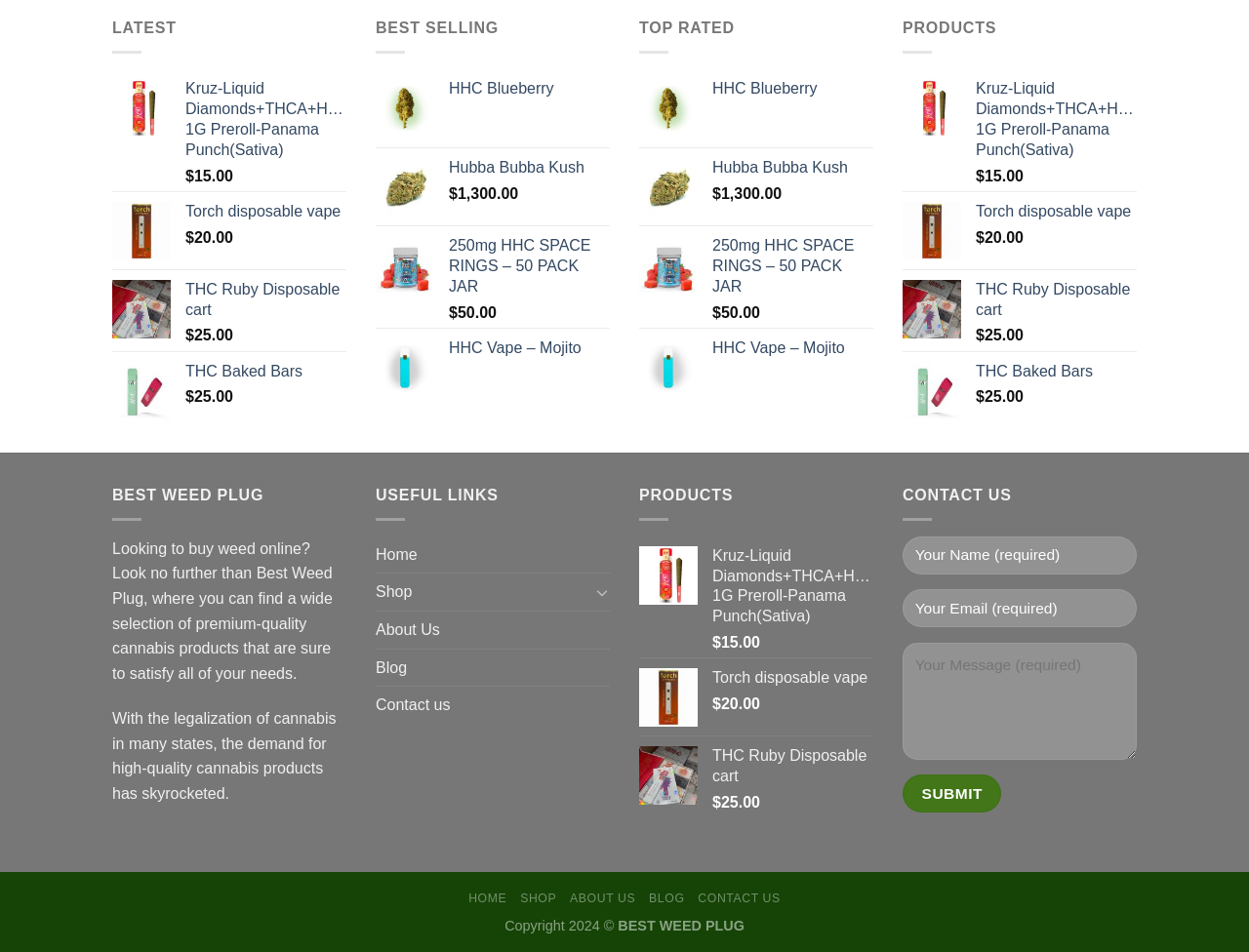What is the price of THC Baked Bars?
Please respond to the question thoroughly and include all relevant details.

I found the price of THC Baked Bars by looking at the text '$25.00' next to the product name 'THC Baked Bars'.